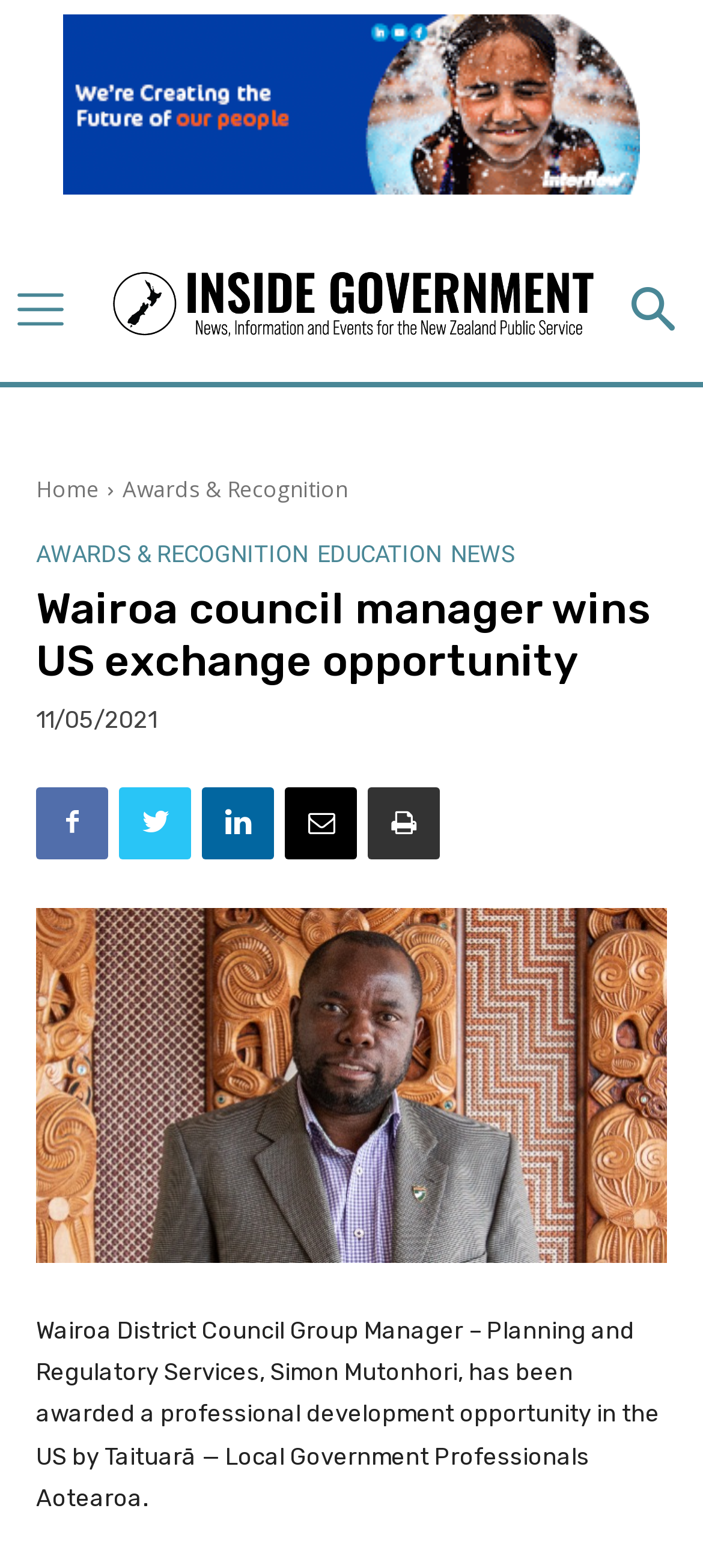What is the logo of the website?
Refer to the image and give a detailed answer to the query.

The logo of the website is located at the top left corner of the webpage, and it is an image with a link to the 'Home' page. The logo is likely to be the logo of Wairoa council, which is the main entity featured in the webpage.